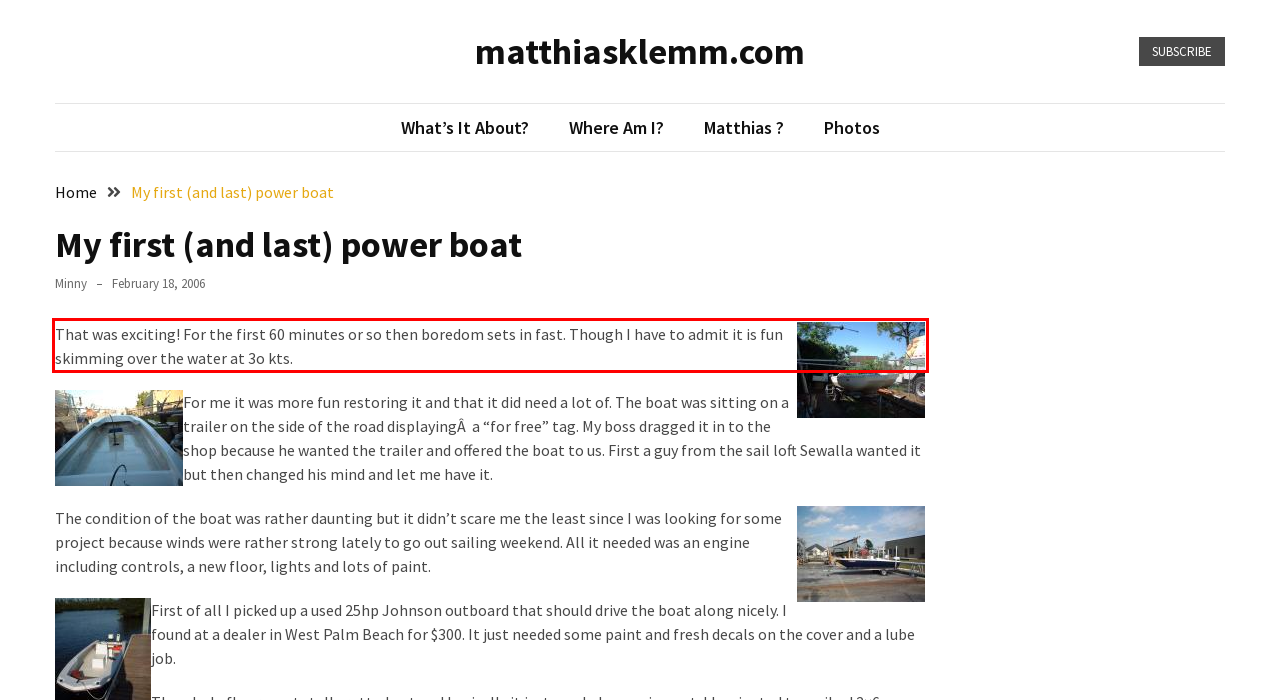Analyze the red bounding box in the provided webpage screenshot and generate the text content contained within.

That was exciting! For the first 60 minutes or so then boredom sets in fast. Though I have to admit it is fun skimming over the water at 3o kts.